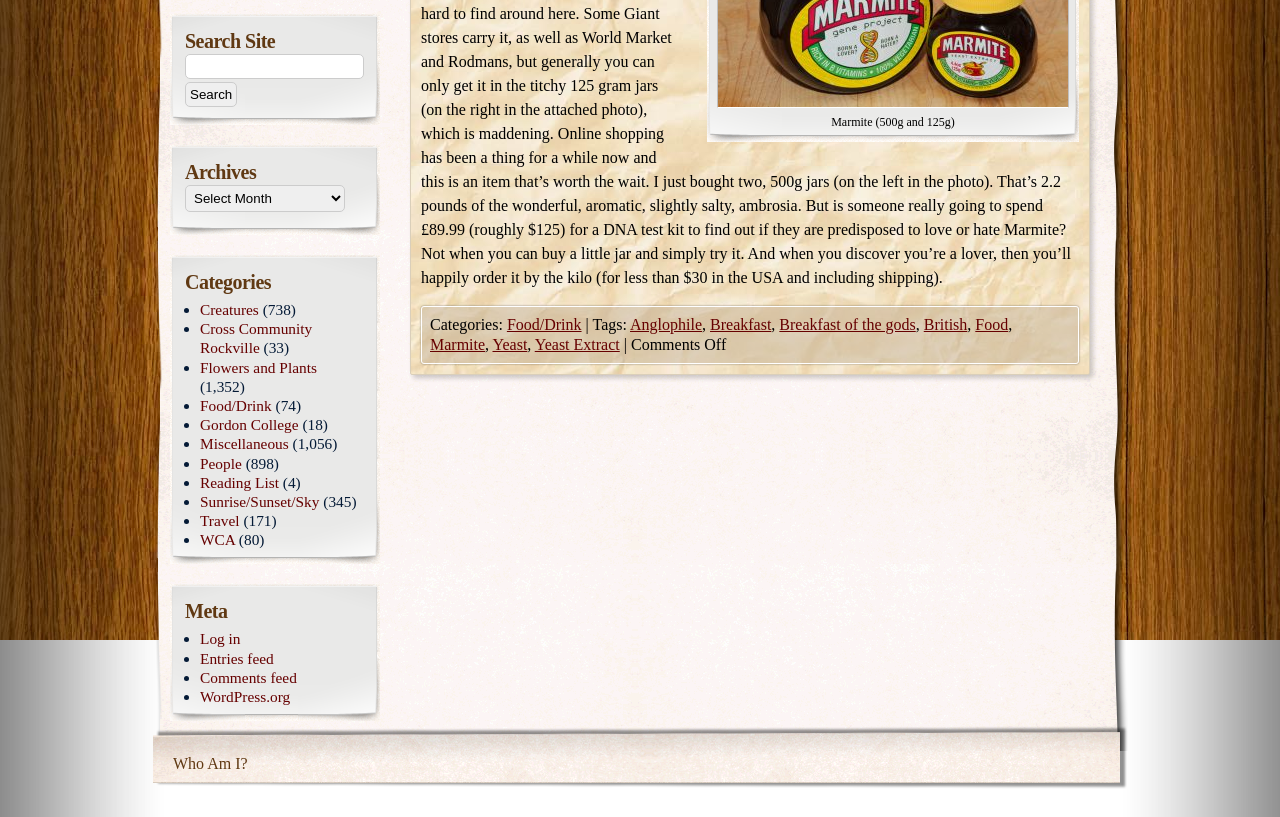Predict the bounding box of the UI element that fits this description: "Who Am I?".

[0.127, 0.908, 0.201, 0.964]